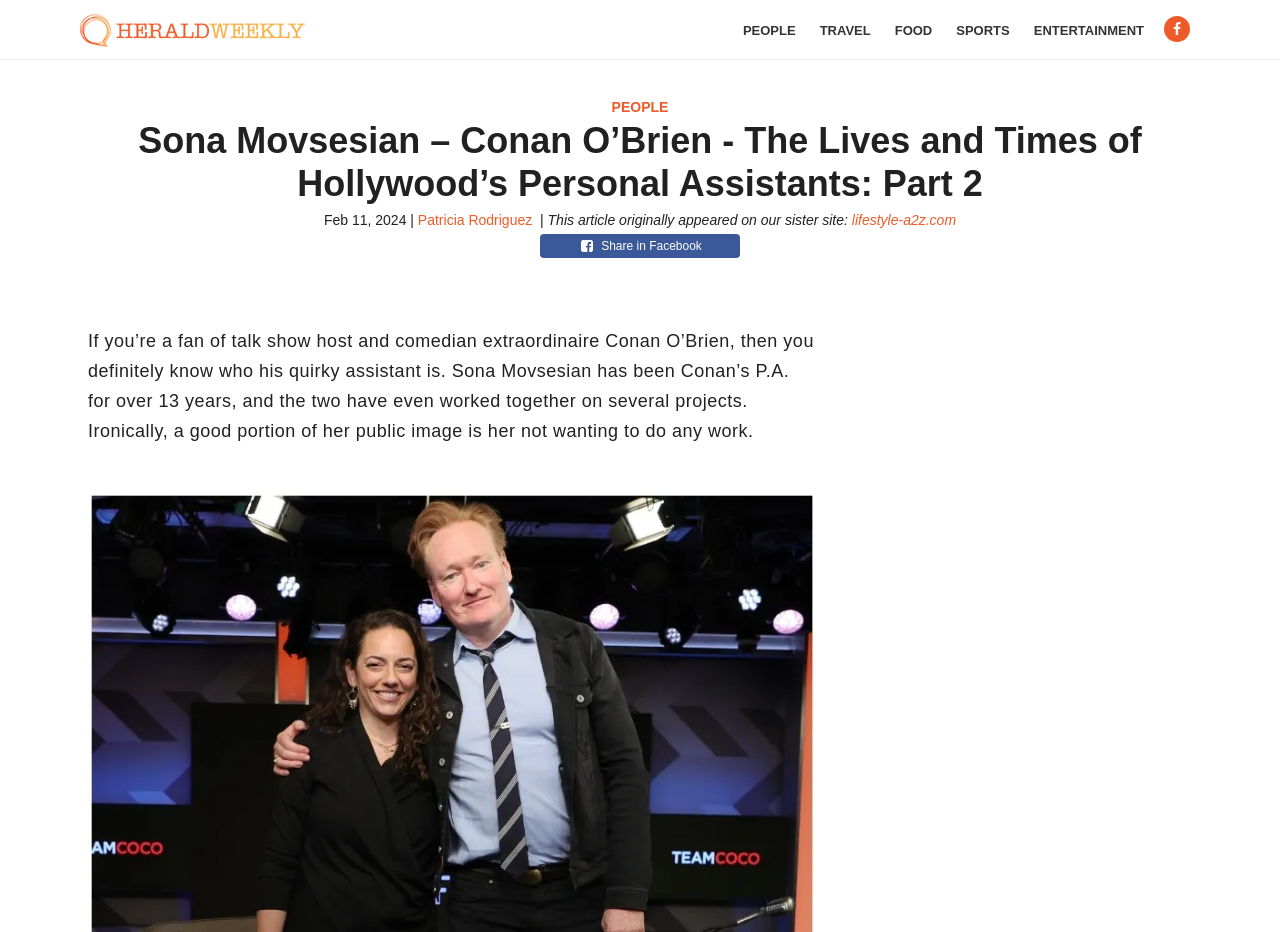Find the bounding box coordinates for the UI element whose description is: "Share in Facebook". The coordinates should be four float numbers between 0 and 1, in the format [left, top, right, bottom].

[0.422, 0.251, 0.578, 0.277]